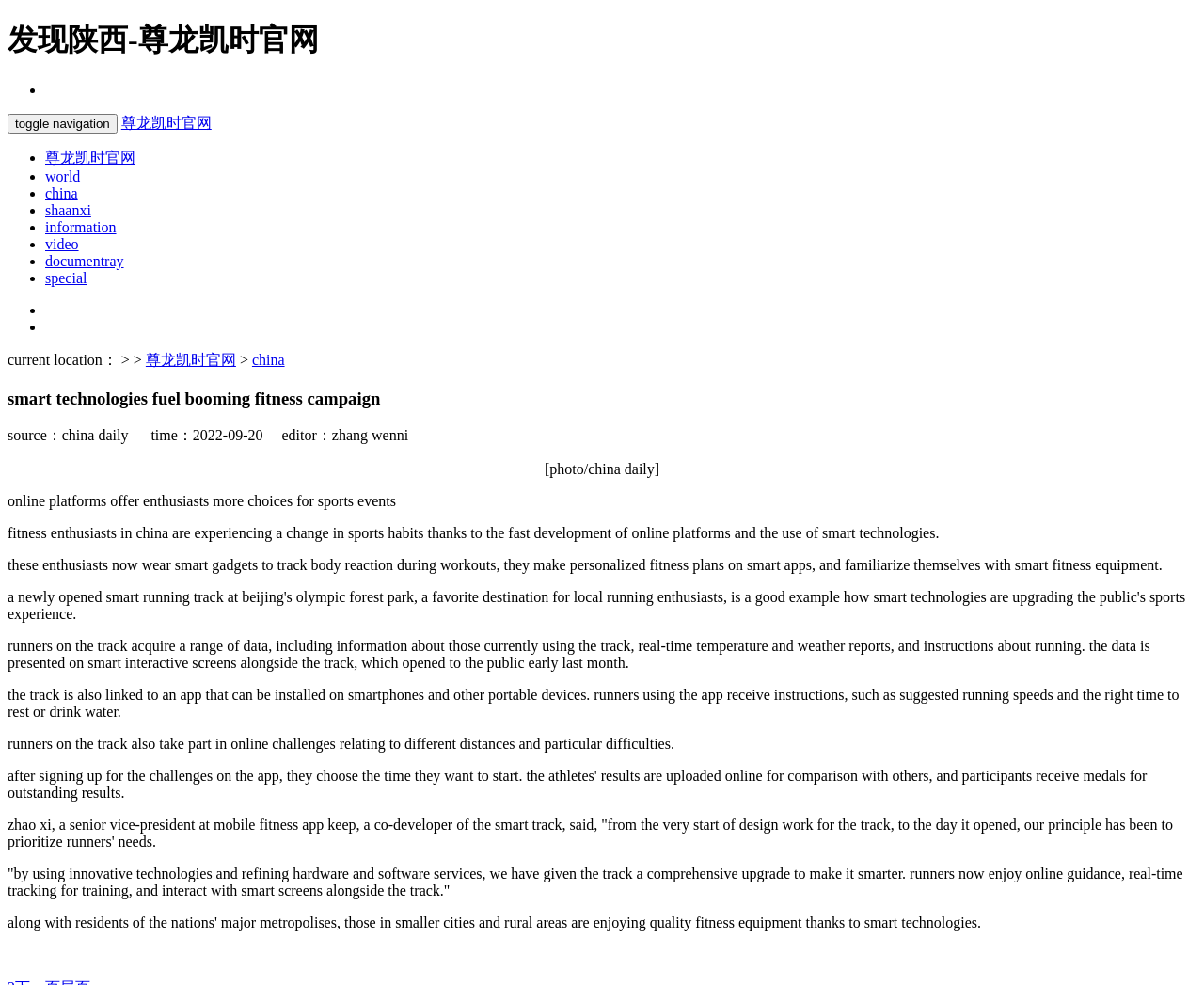Reply to the question with a single word or phrase:
Who is the editor of the article?

zhang wenni